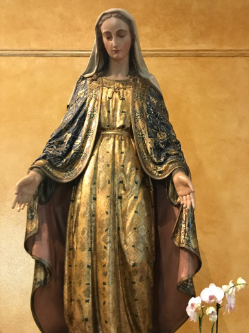Provide a rich and detailed narrative of the image.

This image depicts a beautifully crafted statue of Our Lady of Seattle, situated in St. James Cathedral. The statue showcases an elegant representation of Mary, adorned in a richly detailed robe featuring intricate patterns and a deep blue cape with ornate embellishments. Her serene expression and gently outstretched hands convey a sense of grace and compassion. The warm tones of the background enhance the statue's presence, while delicate flowers at the base add a touch of life and beauty to the scene. This artwork is not only a significant religious symbol but also an expression of devotion and cultural heritage within the Archdiocese of Seattle.